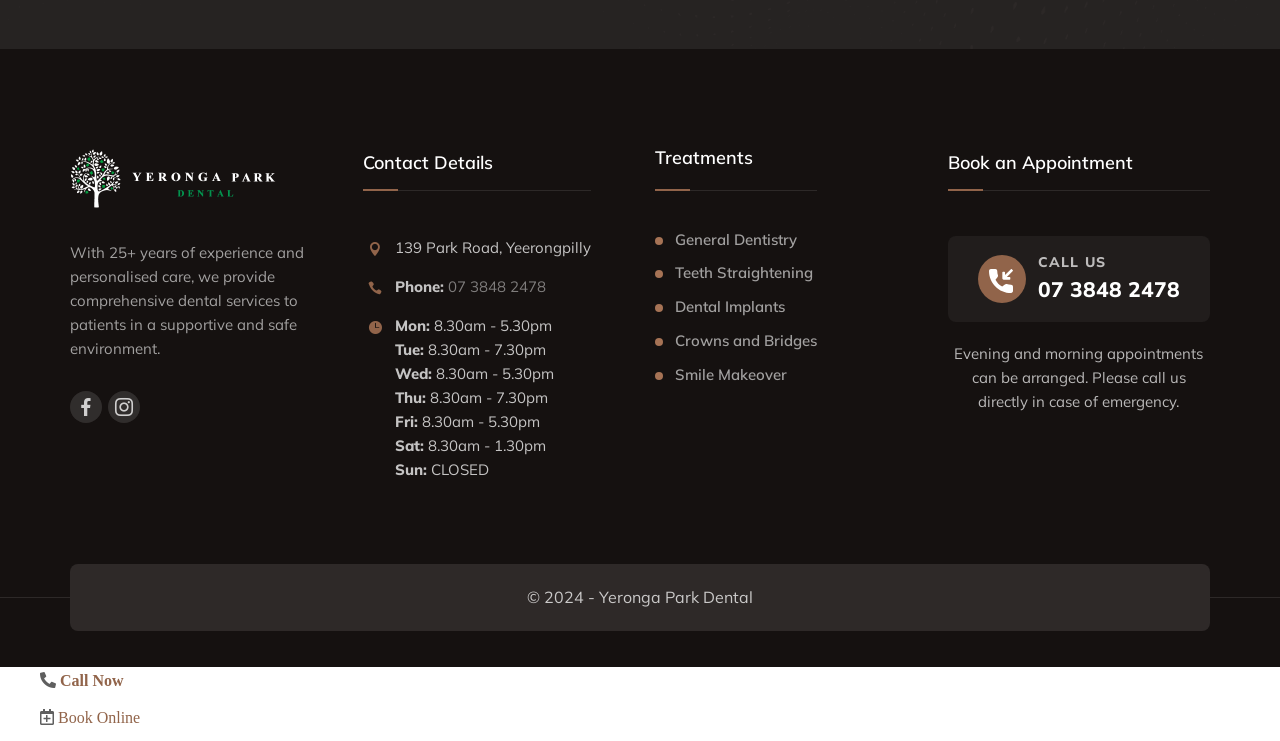Locate the UI element described by Call Now and provide its bounding box coordinates. Use the format (top-left x, top-left y, bottom-right x, bottom-right y) with all values as floating point numbers between 0 and 1.

[0.047, 0.907, 0.097, 0.928]